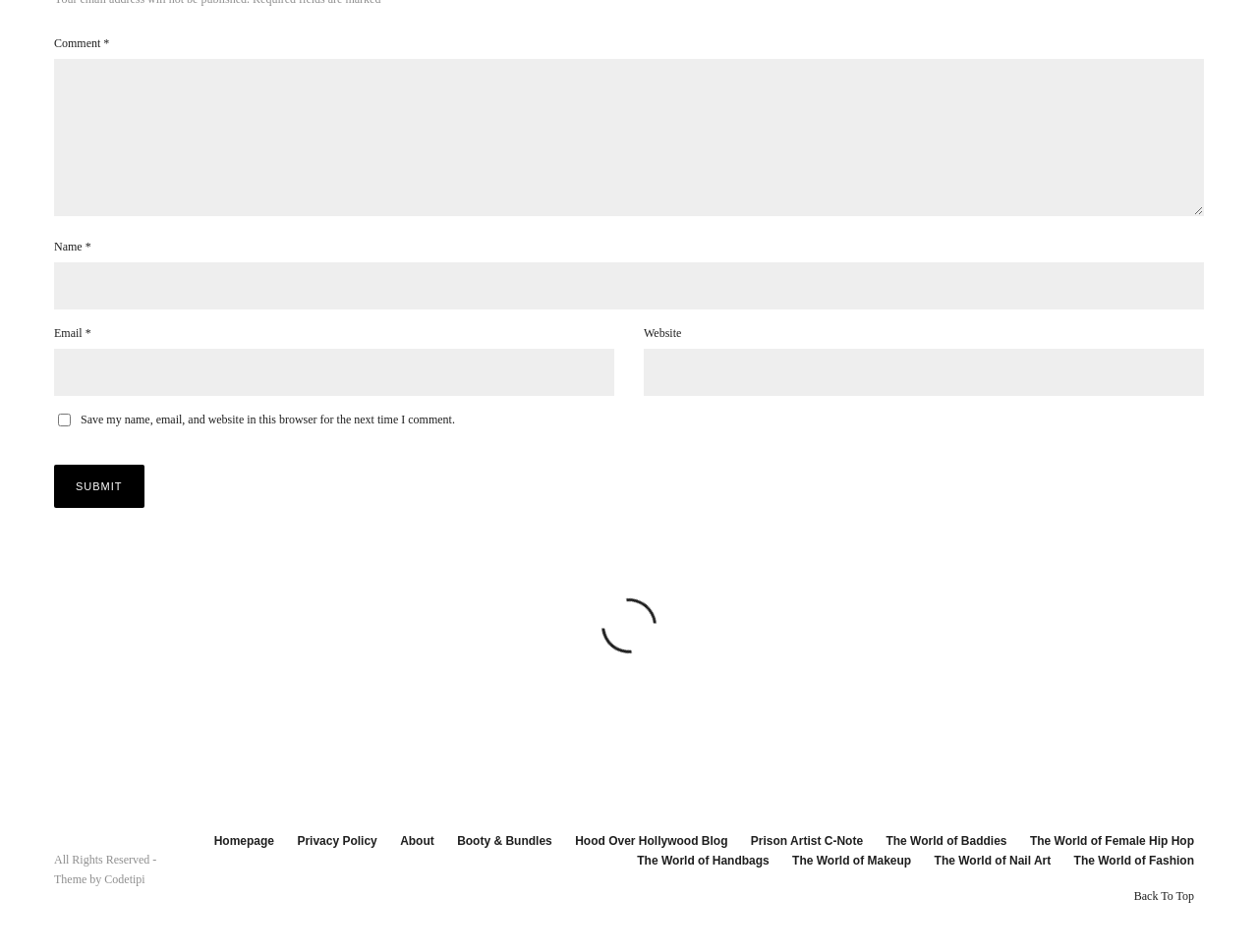Highlight the bounding box coordinates of the element you need to click to perform the following instruction: "Submit the form."

[0.043, 0.488, 0.114, 0.534]